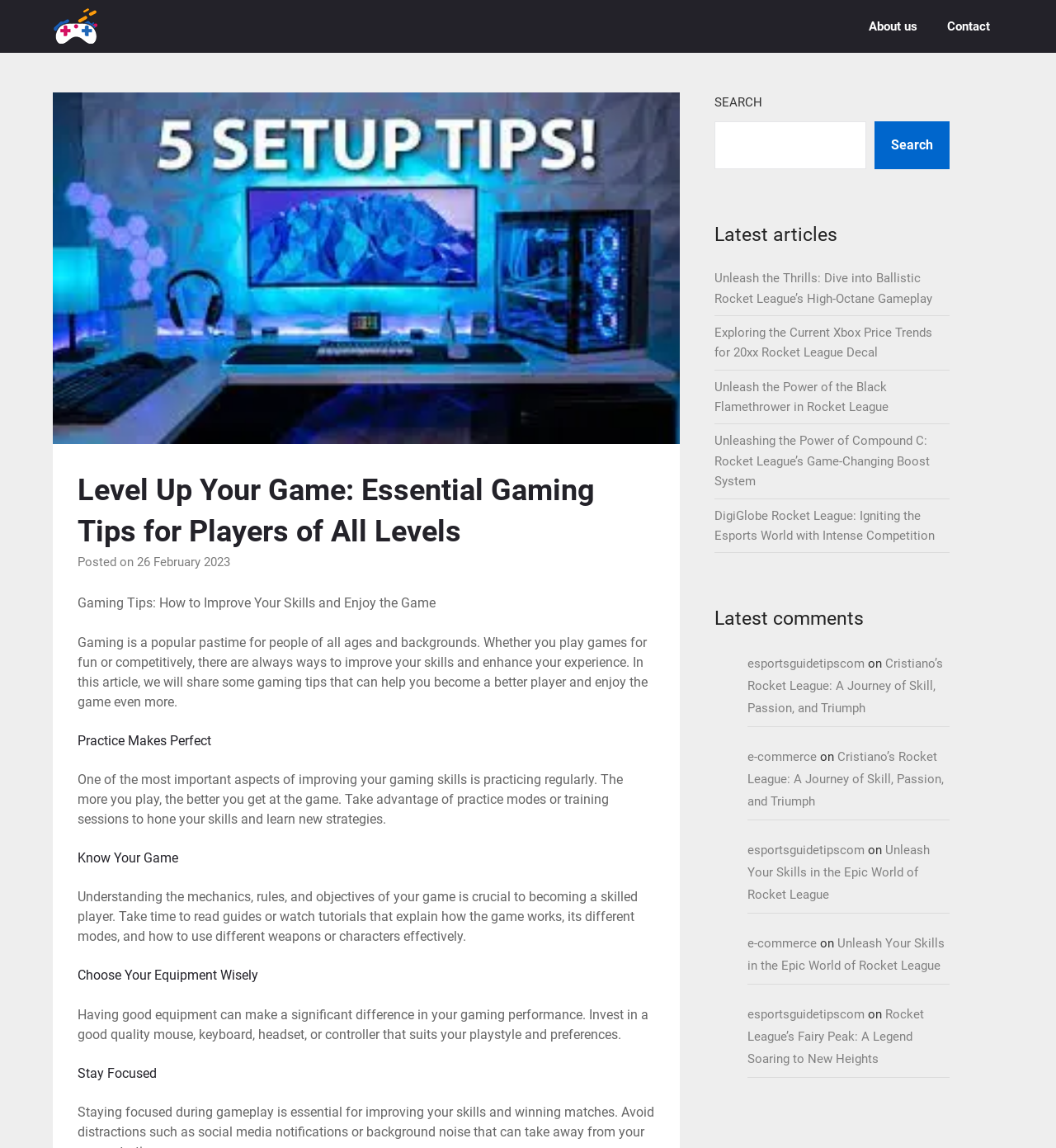Please specify the bounding box coordinates of the area that should be clicked to accomplish the following instruction: "Click on the link to know more about the author". The coordinates should consist of four float numbers between 0 and 1, i.e., [left, top, right, bottom].

[0.81, 0.0, 0.881, 0.046]